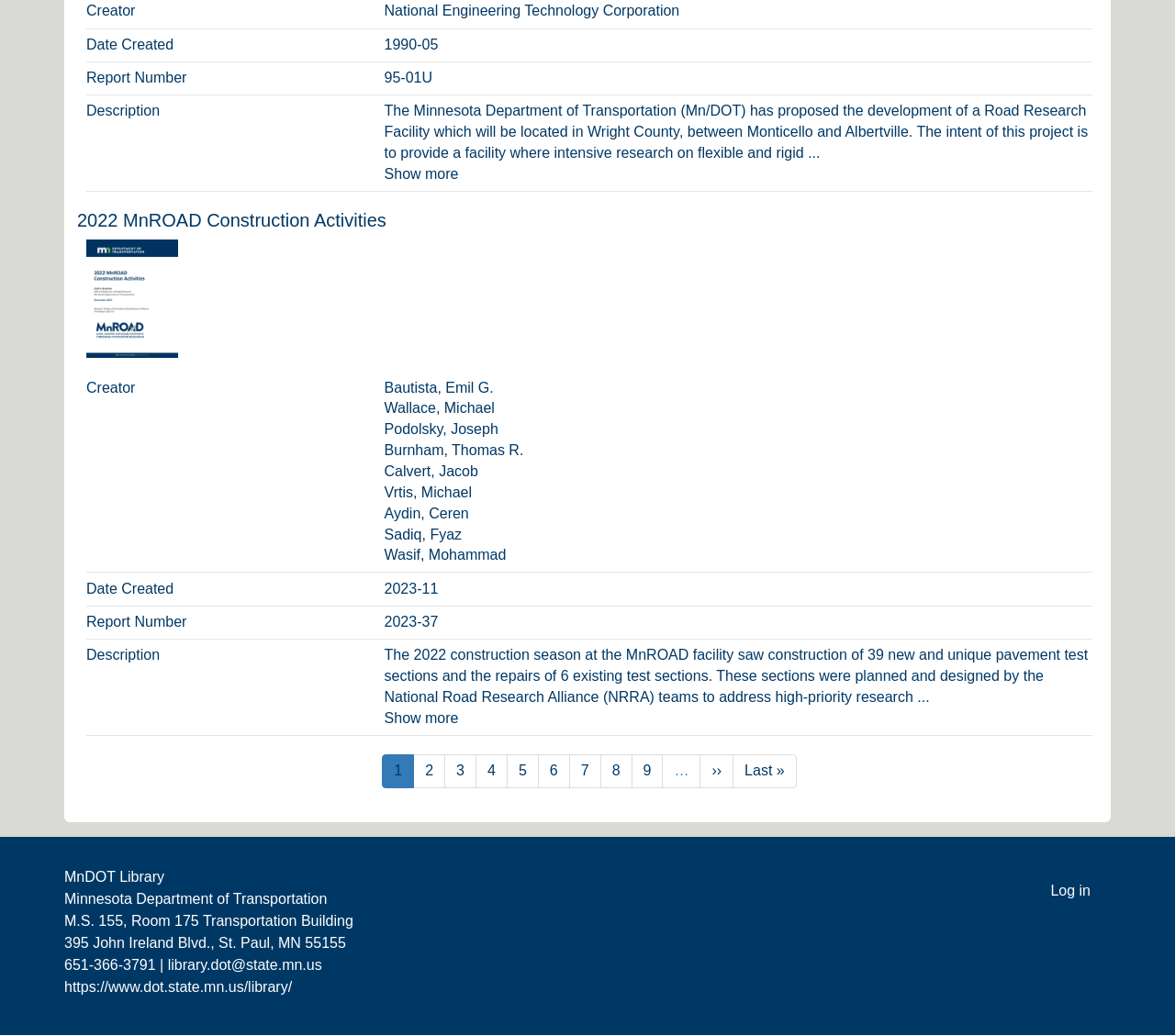What is the name of the department?
Please provide a comprehensive answer based on the details in the screenshot.

I found the answer by looking at the text 'Minnesota Department of Transportation' in the footer section of the webpage, which is located at the bottom of the page.